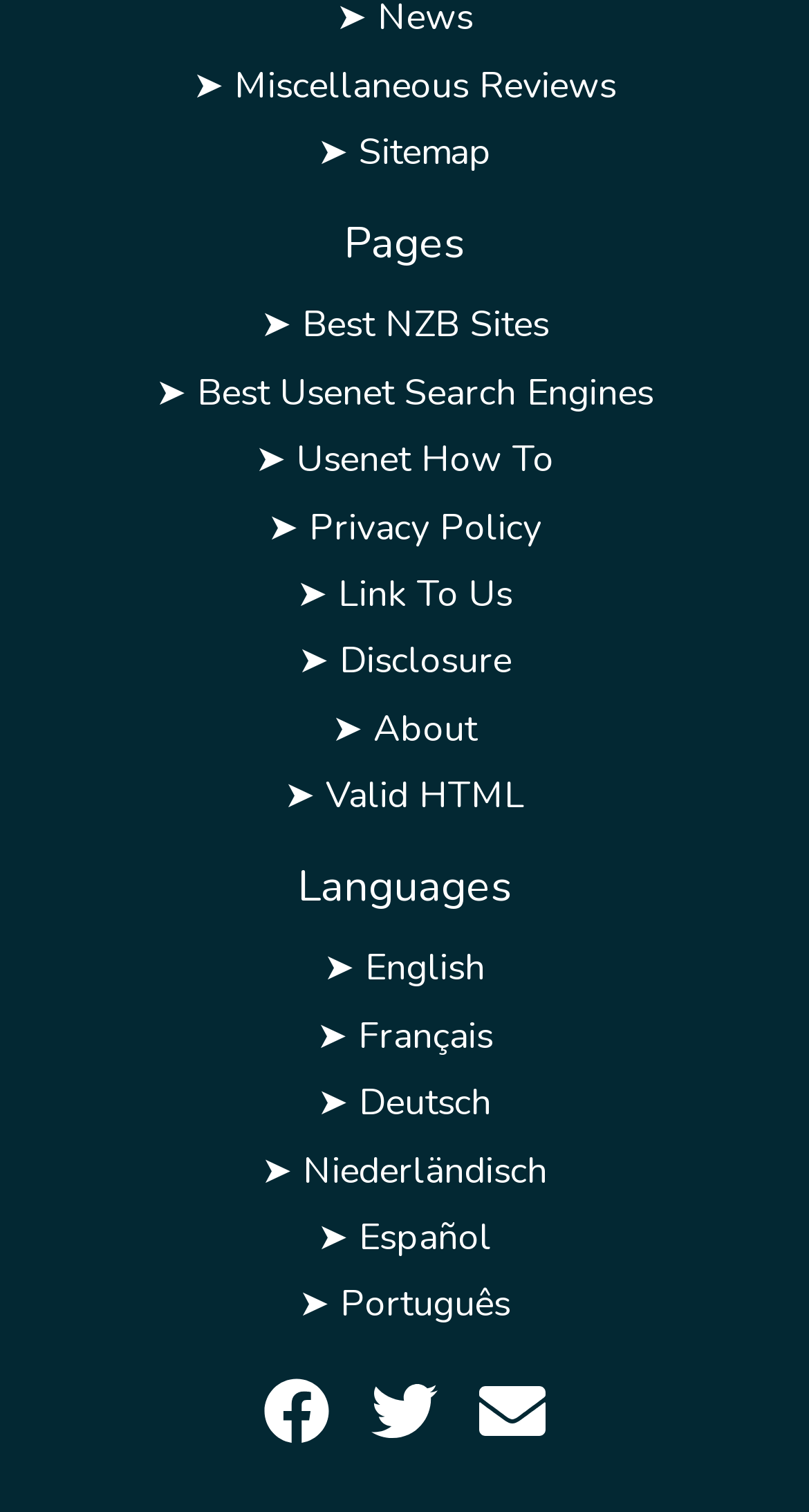Determine the bounding box coordinates of the clickable element necessary to fulfill the instruction: "Visit the Privacy Policy page". Provide the coordinates as four float numbers within the 0 to 1 range, i.e., [left, top, right, bottom].

[0.331, 0.331, 0.669, 0.364]